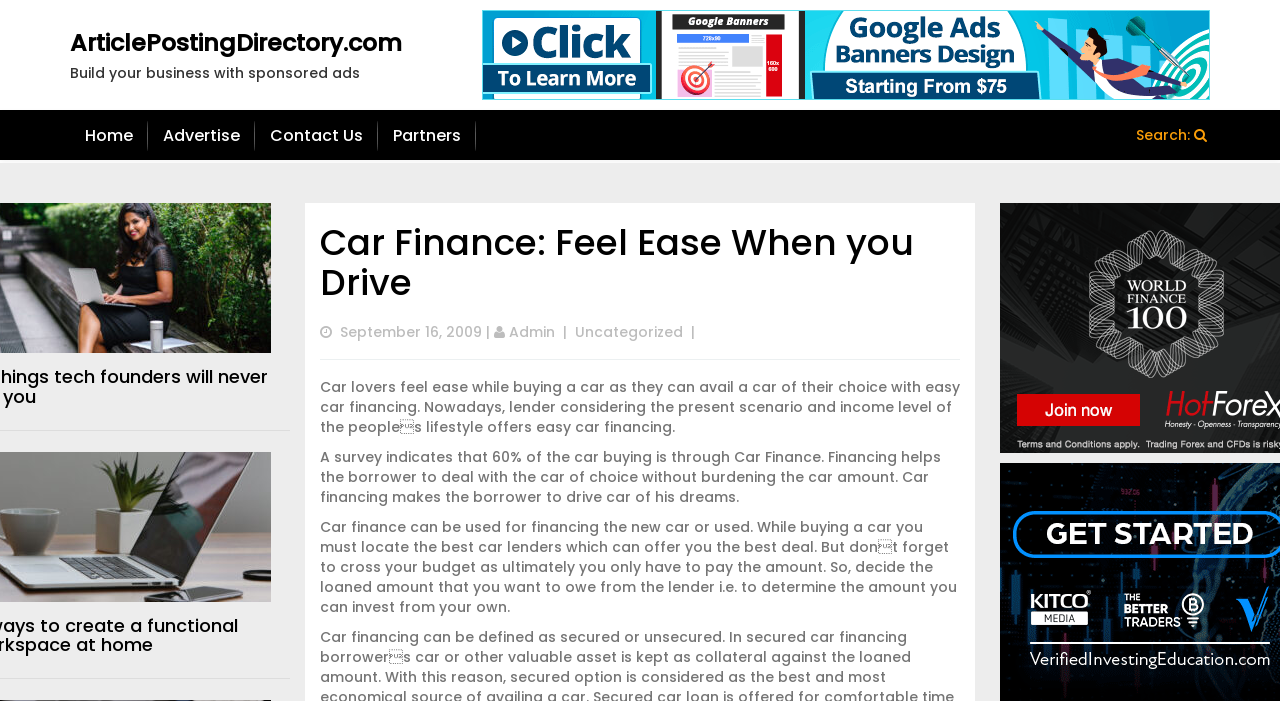What is the main topic of the article?
Answer the question with a single word or phrase derived from the image.

Car Finance